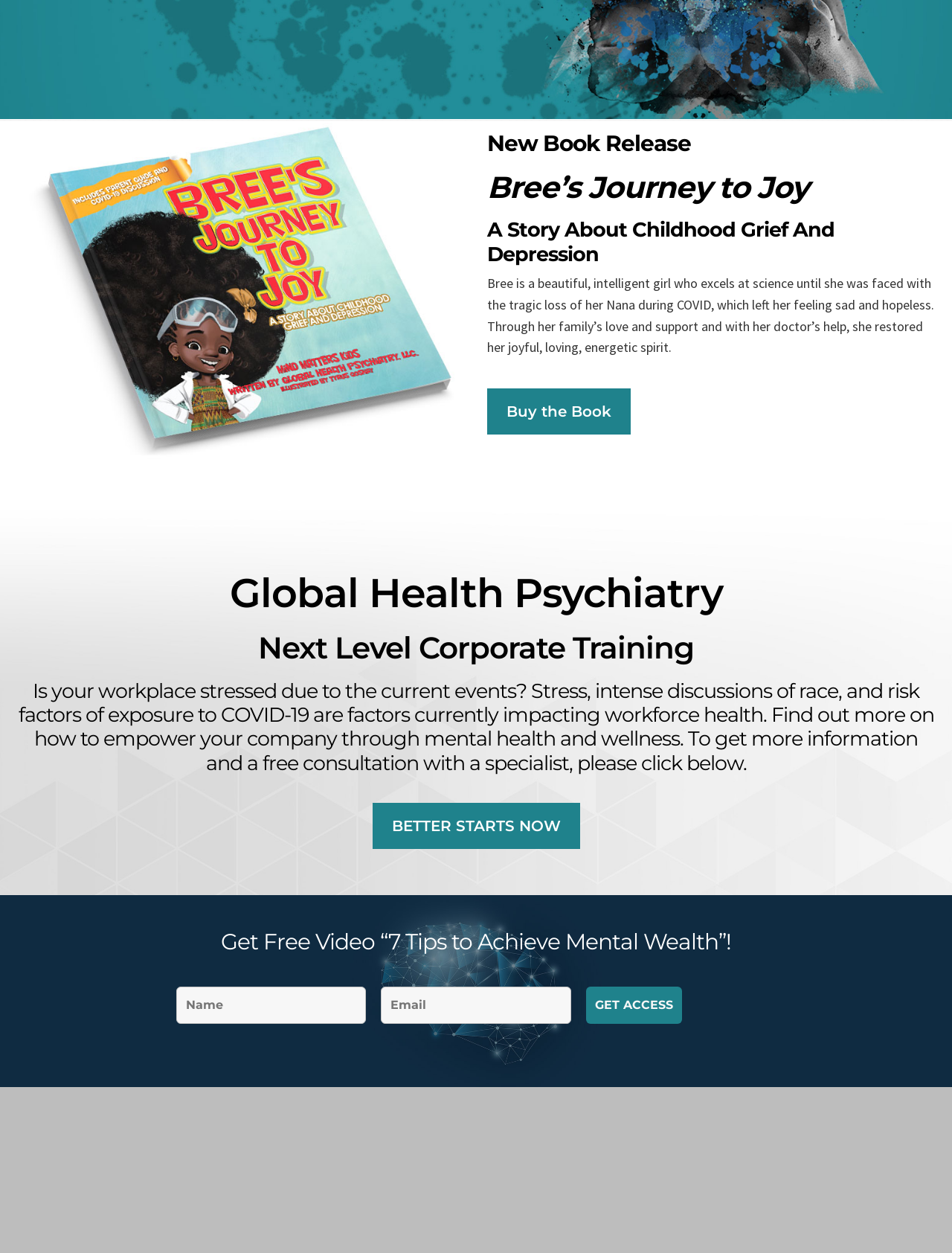Provide the bounding box coordinates of the UI element this sentence describes: "BETTER STARTS NOW".

[0.391, 0.641, 0.609, 0.678]